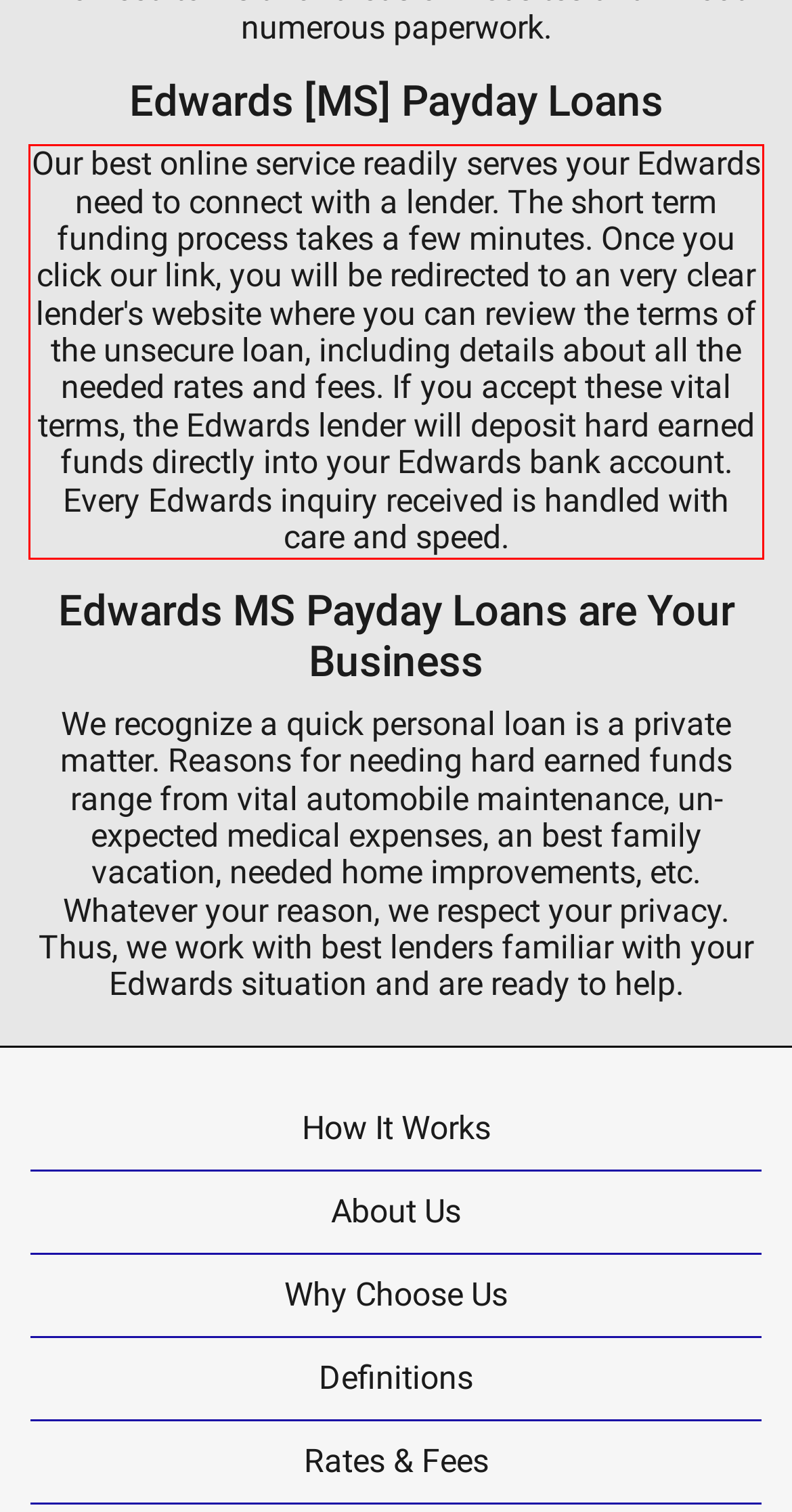You are presented with a screenshot containing a red rectangle. Extract the text found inside this red bounding box.

Our best online service readily serves your Edwards need to connect with a lender. The short term funding process takes a few minutes. Once you click our link, you will be redirected to an very clear lender's website where you can review the terms of the unsecure loan, including details about all the needed rates and fees. If you accept these vital terms, the Edwards lender will deposit hard earned funds directly into your Edwards bank account. Every Edwards inquiry received is handled with care and speed.